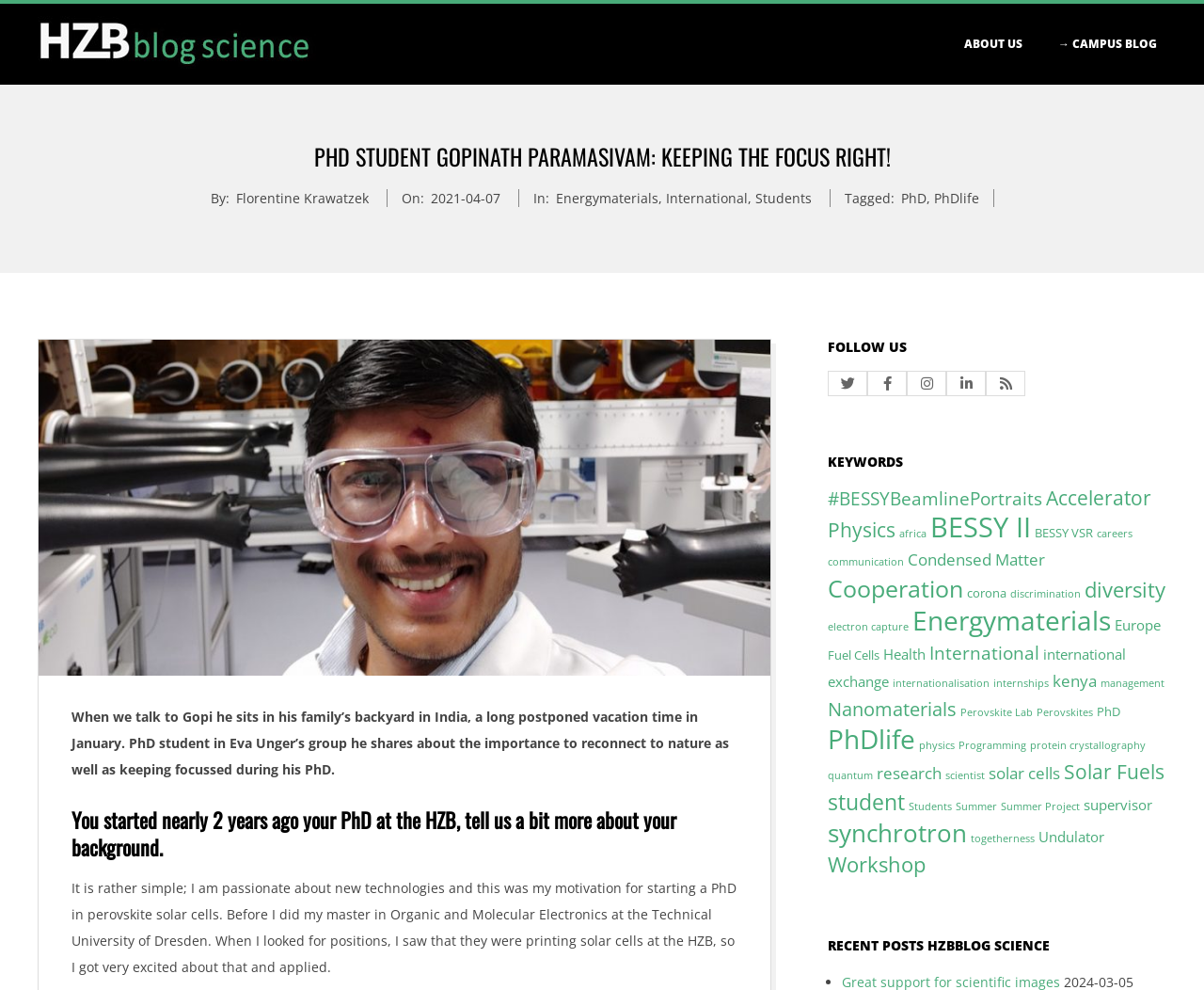Determine the bounding box coordinates of the clickable region to carry out the instruction: "Read the article by Florentine Krawatzek".

[0.196, 0.191, 0.306, 0.209]